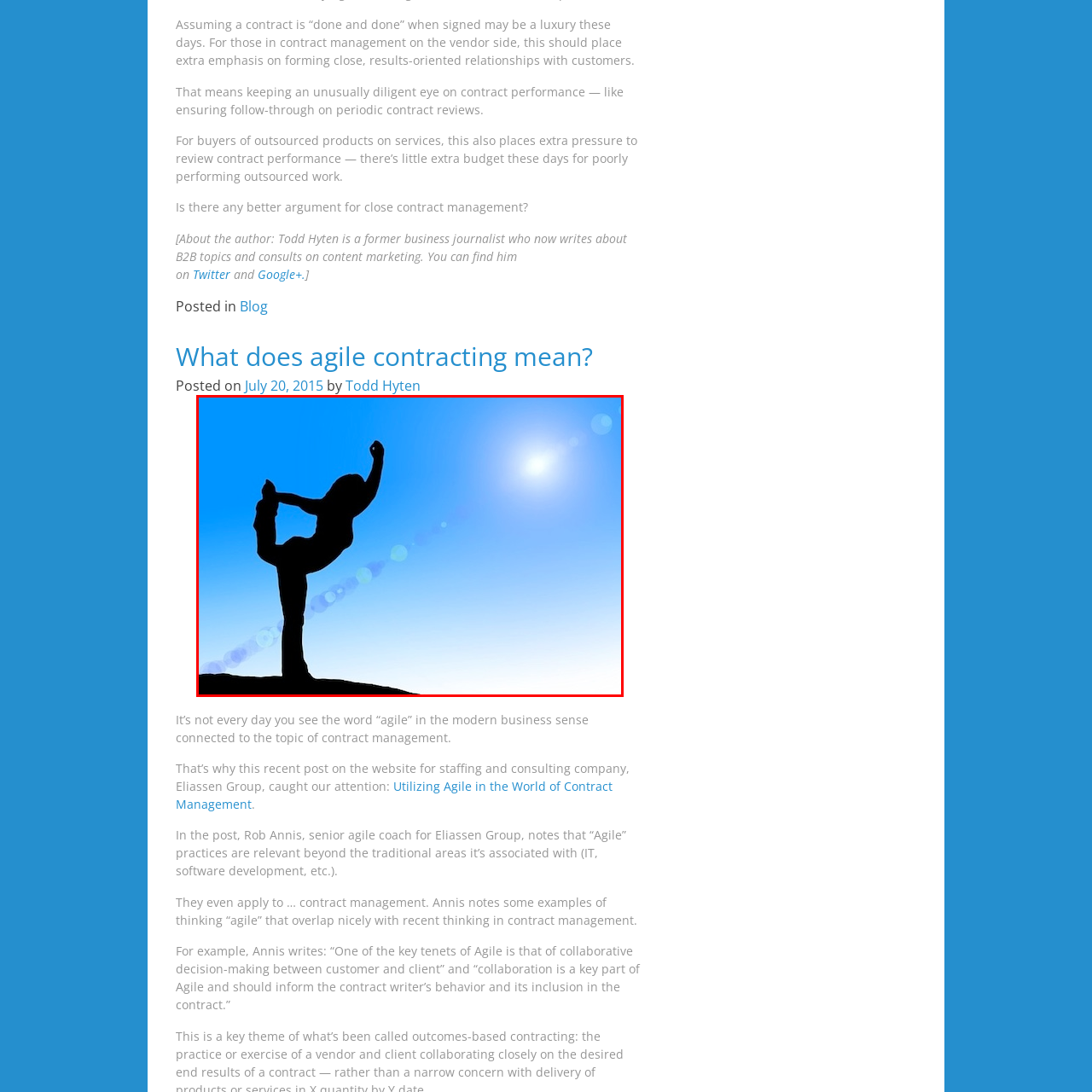What is the figure in the image doing?
Review the image inside the red bounding box and give a detailed answer.

The caption states that the figure is 'striking a dynamic pose against a serene sky', suggesting that the figure is standing or positioned in a deliberate and energetic way.